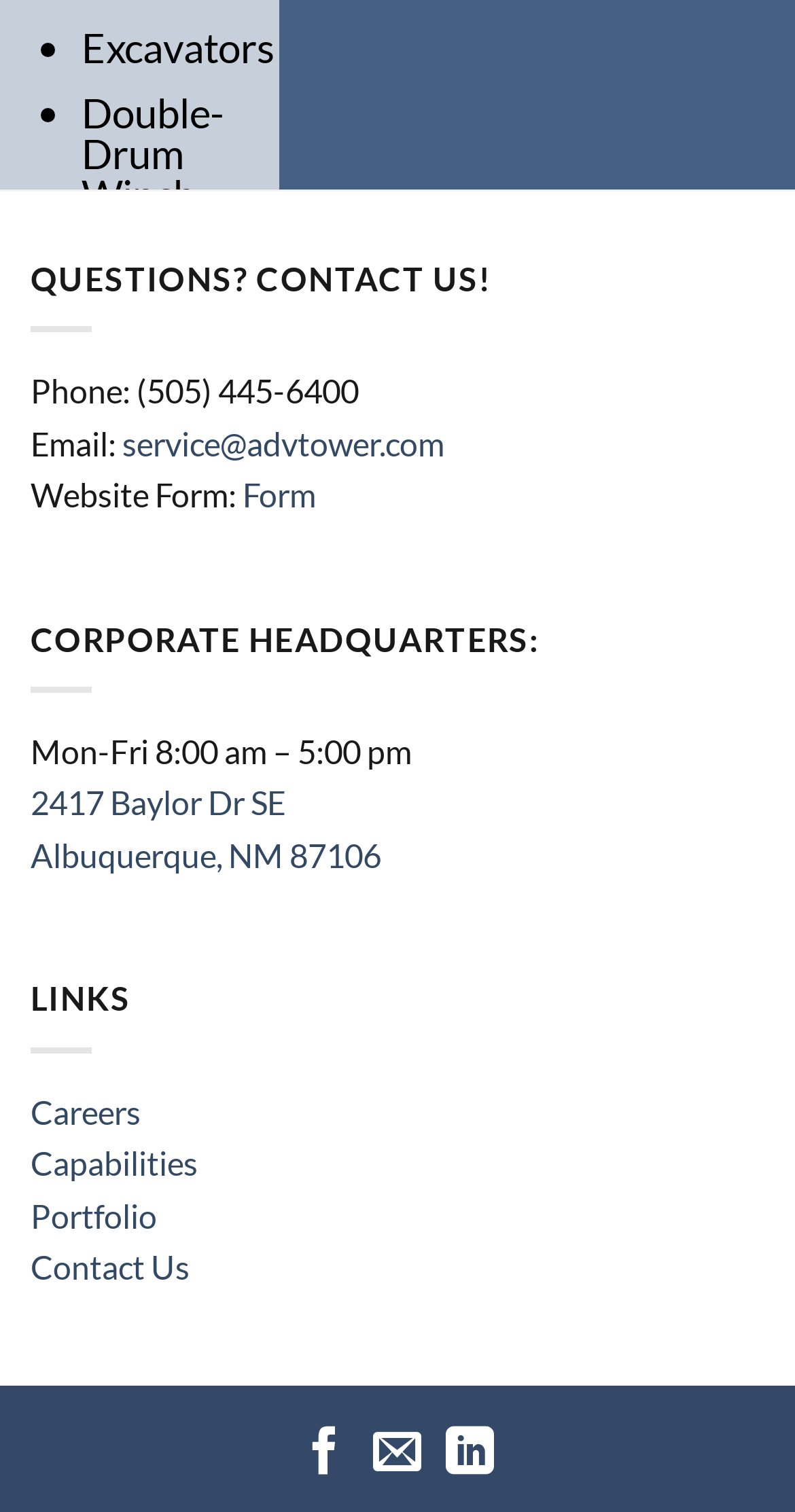Based on the image, provide a detailed response to the question:
What is the company's email address?

I found the email address by looking at the contact information section of the webpage, where it is listed as 'Email: service@advtower.com'.